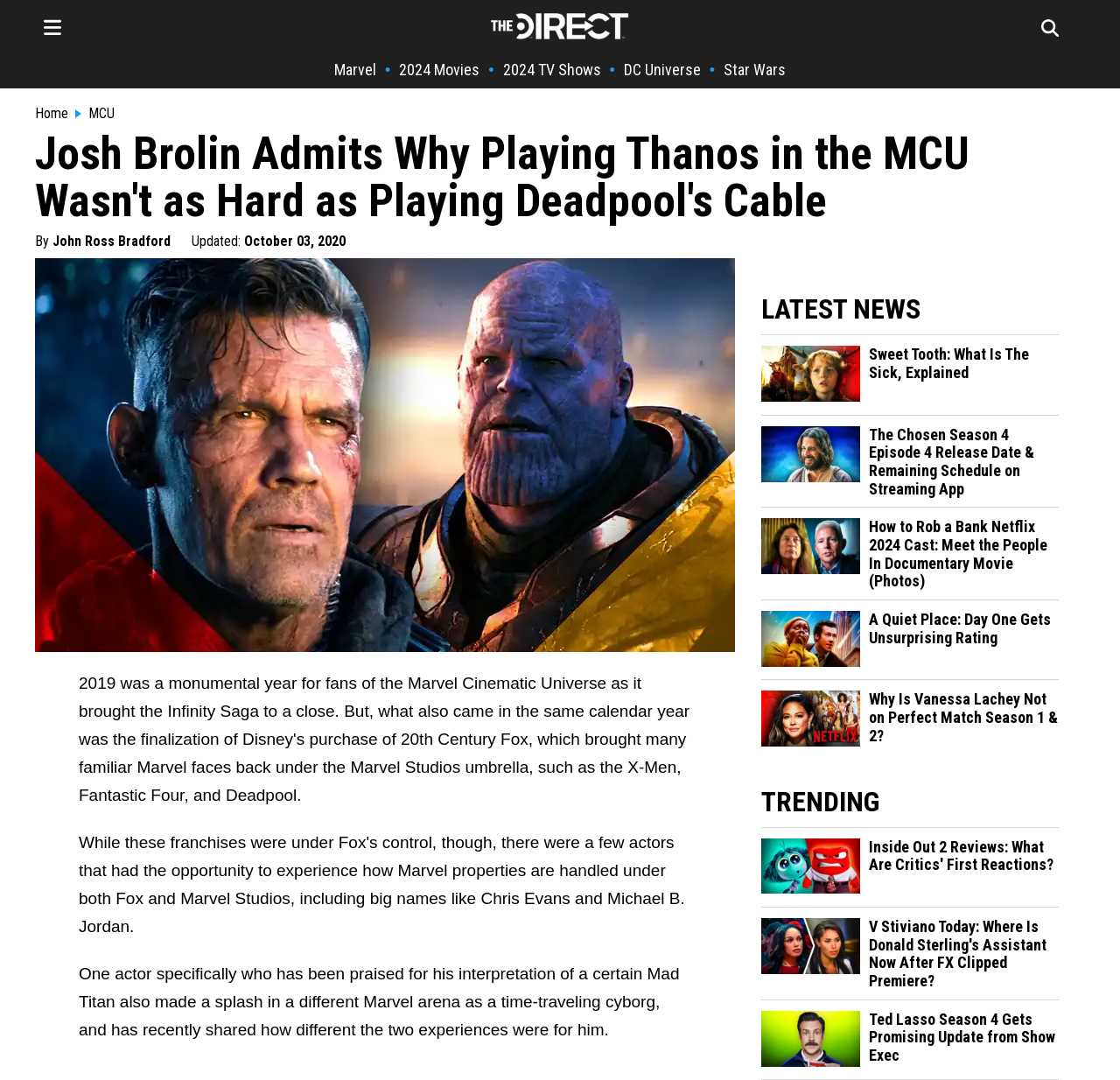Based on the element description "2024 Movies", predict the bounding box coordinates of the UI element.

[0.356, 0.056, 0.428, 0.073]